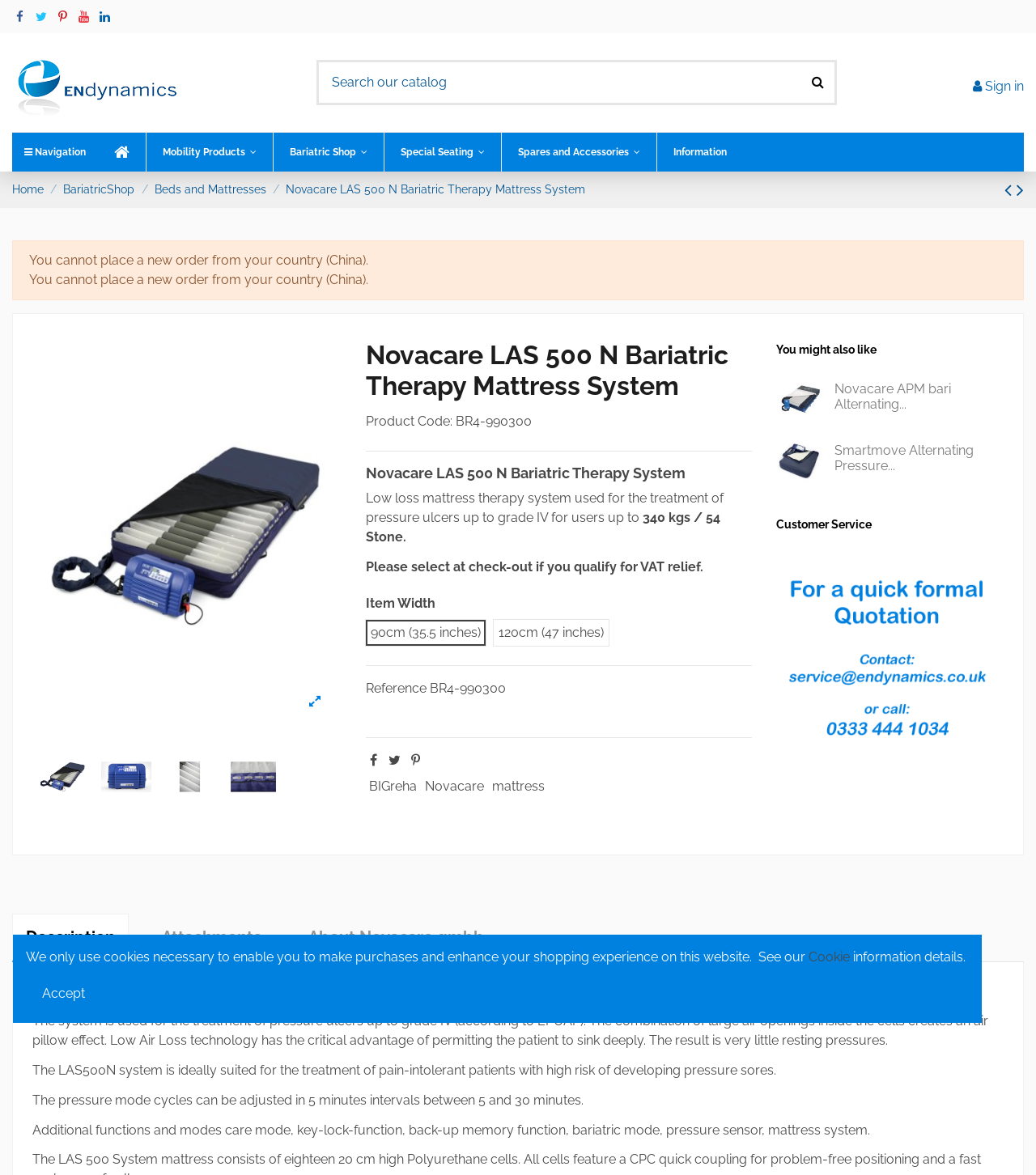Identify the bounding box coordinates of the region that needs to be clicked to carry out this instruction: "Search our catalog". Provide these coordinates as four float numbers ranging from 0 to 1, i.e., [left, top, right, bottom].

[0.305, 0.051, 0.808, 0.089]